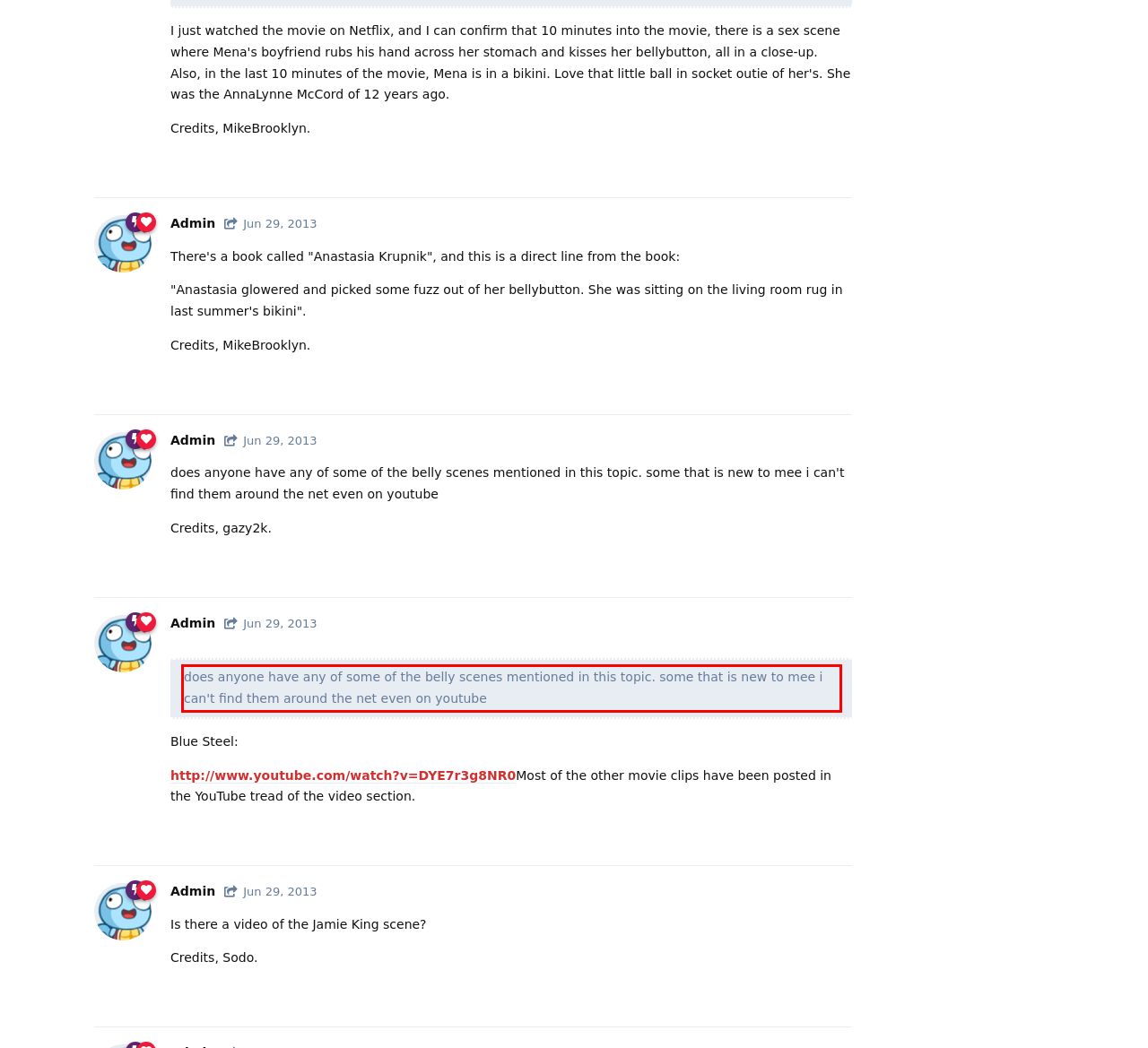Observe the screenshot of the webpage that includes a red rectangle bounding box. Conduct OCR on the content inside this red bounding box and generate the text.

does anyone have any of some of the belly scenes mentioned in this topic. some that is new to mee i can't find them around the net even on youtube